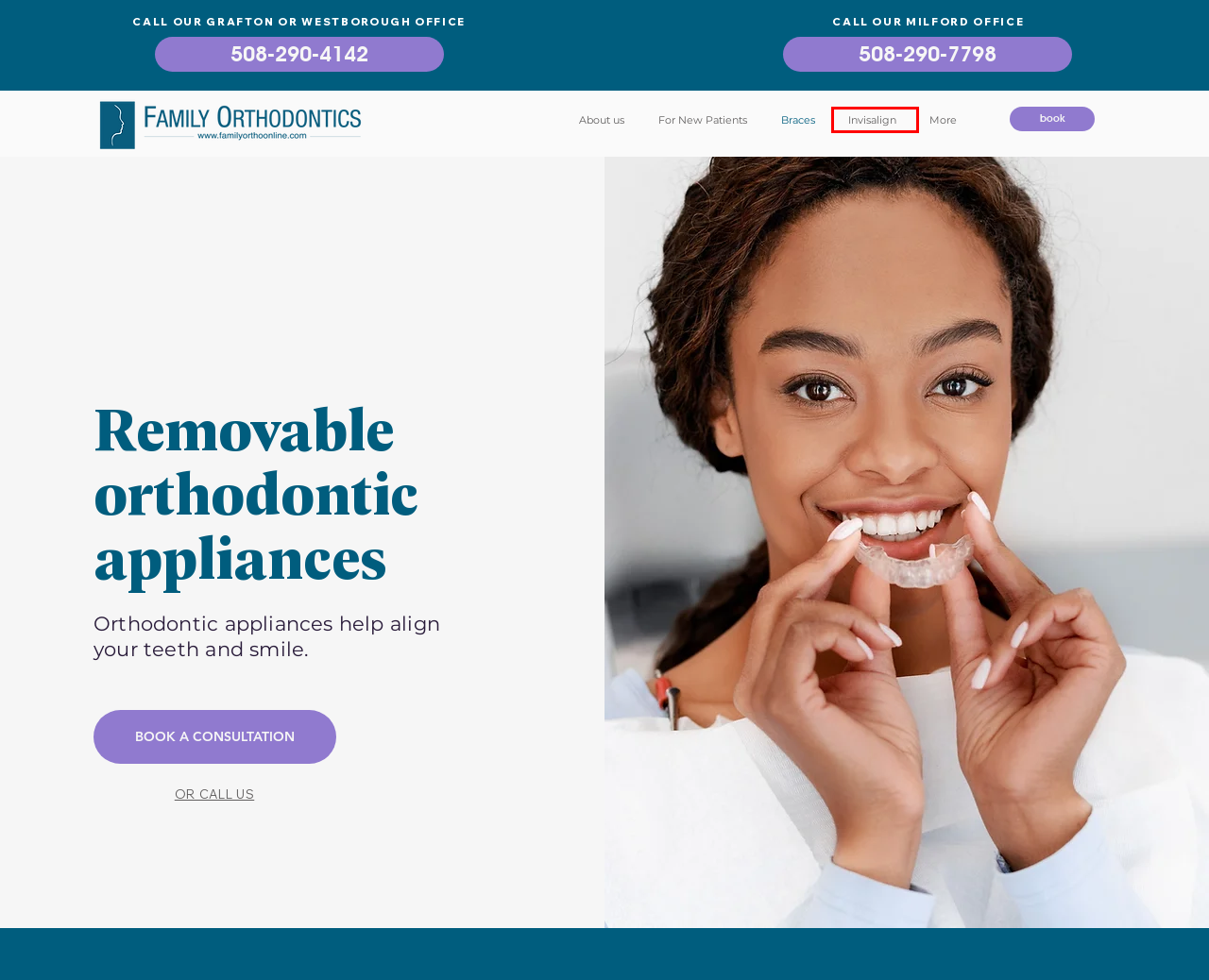Look at the given screenshot of a webpage with a red rectangle bounding box around a UI element. Pick the description that best matches the new webpage after clicking the element highlighted. The descriptions are:
A. Family Orthodontics | Book an appointment in Milford MA, Westborough Ma & Grafton MA
B. Braces in Milford MA, Westborough Ma & Grafton MA | Family Orthodontics
C. Welcoming New Patients in Milford, Westborough & Grafton MA | Family Orthodontics
D. Orthodontist in Milford, Westborough & Grafton MA | Family Orthodontics
E. Book an appointment in Milford, Westborough & Grafton MA | Family Orthodontics
F. Braces & Invisalign in Milford MA, Westborough Ma & Grafton MA | Family Orthodontics
G. Invisalign in Milford MA, Westborough Ma & Grafton MA | Family Orthodontics
H. Braces results in Milford Westborough & Grafton | Family Orthodontics

G